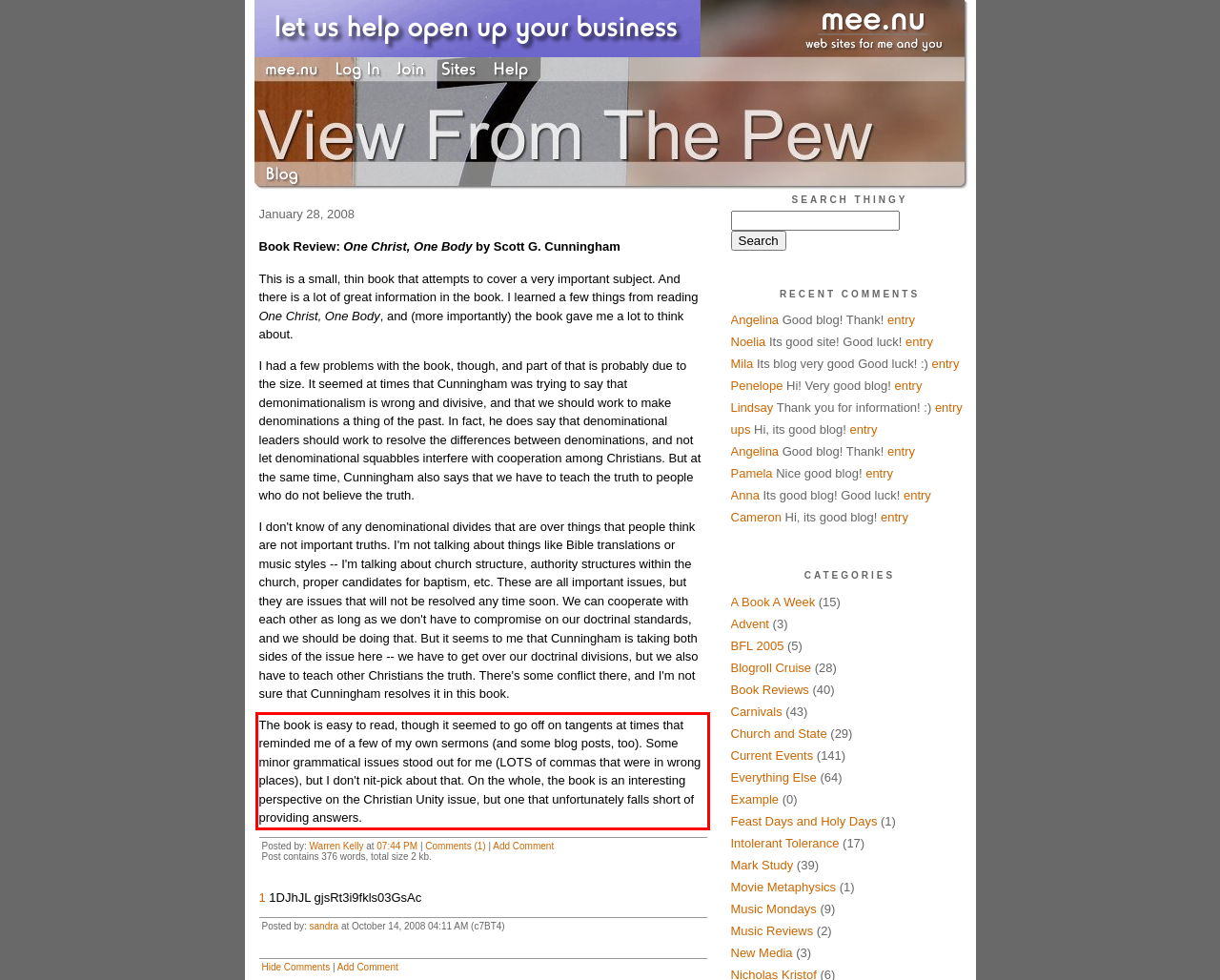You are provided with a screenshot of a webpage featuring a red rectangle bounding box. Extract the text content within this red bounding box using OCR.

The book is easy to read, though it seemed to go off on tangents at times that reminded me of a few of my own sermons (and some blog posts, too). Some minor grammatical issues stood out for me (LOTS of commas that were in wrong places), but I don't nit-pick about that. On the whole, the book is an interesting perspective on the Christian Unity issue, but one that unfortunately falls short of providing answers.